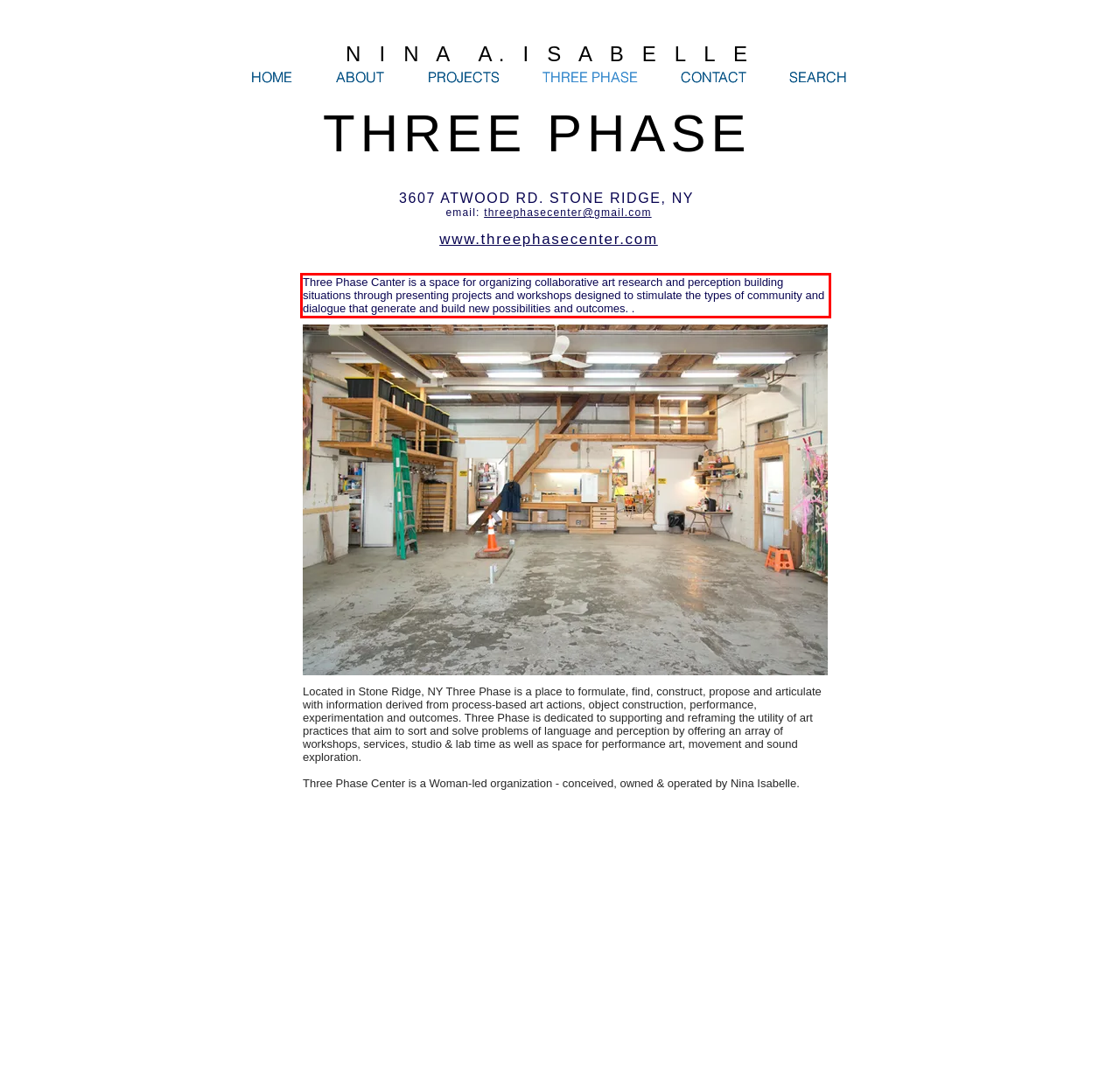Within the provided webpage screenshot, find the red rectangle bounding box and perform OCR to obtain the text content.

Three Phase Canter is a space for organizing collaborative art research and perception building situations through presenting projects and workshops designed to stimulate the types of community and dialogue that generate and build new possibilities and outcomes. .